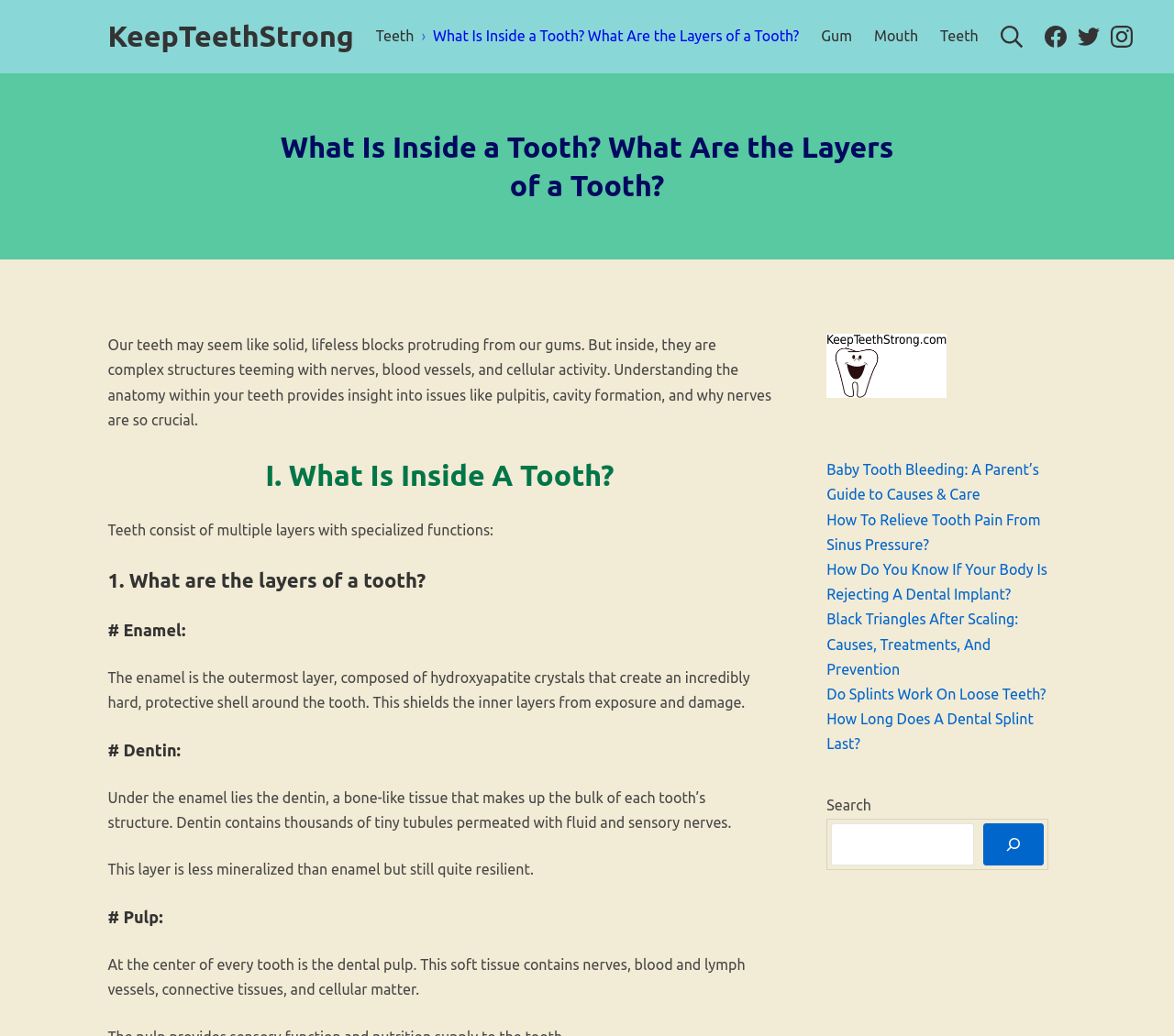Please find the bounding box coordinates of the element's region to be clicked to carry out this instruction: "Search for a topic".

[0.852, 0.023, 0.871, 0.047]